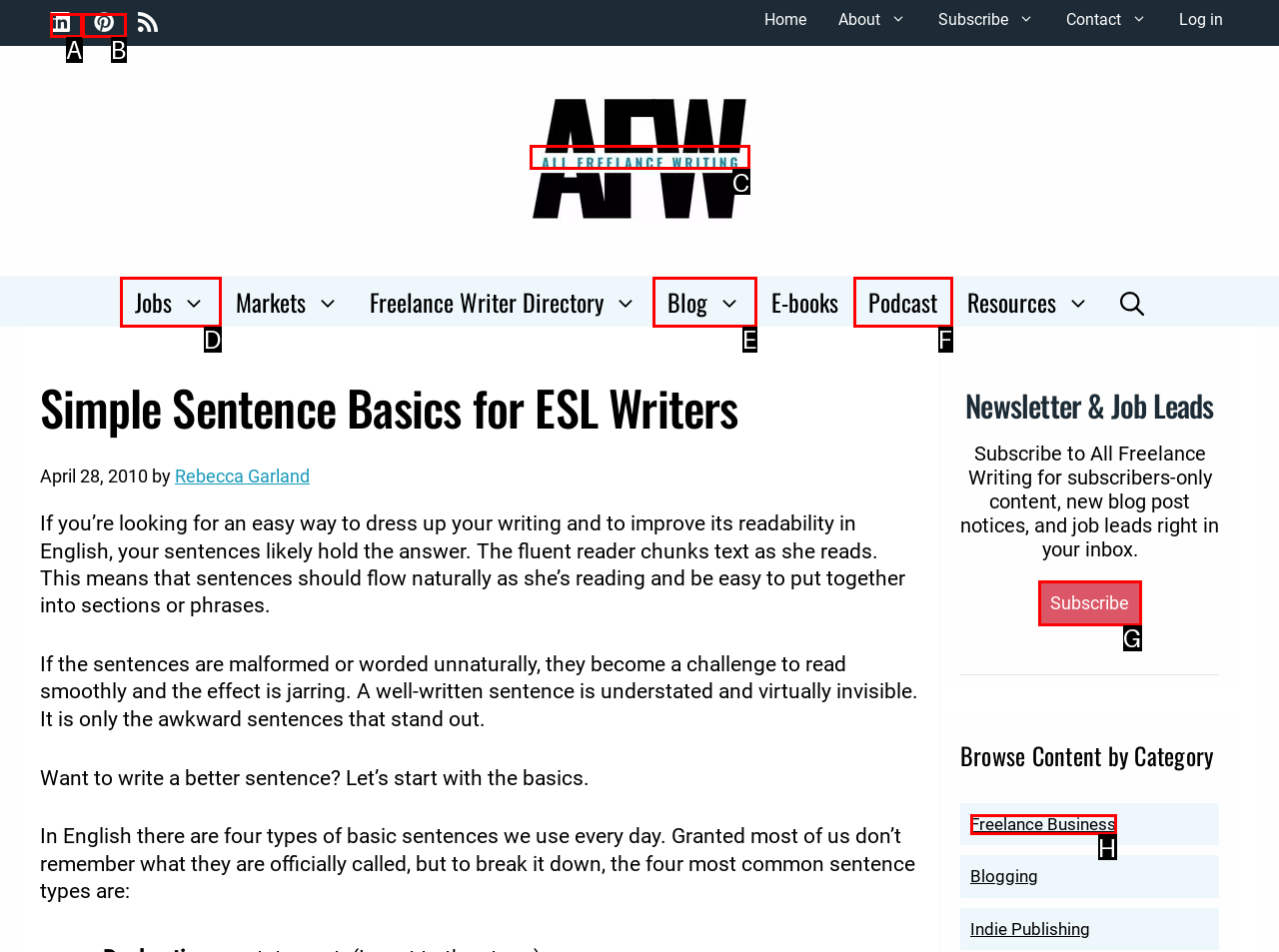Choose the correct UI element to click for this task: Browse Freelance Business content Answer using the letter from the given choices.

H